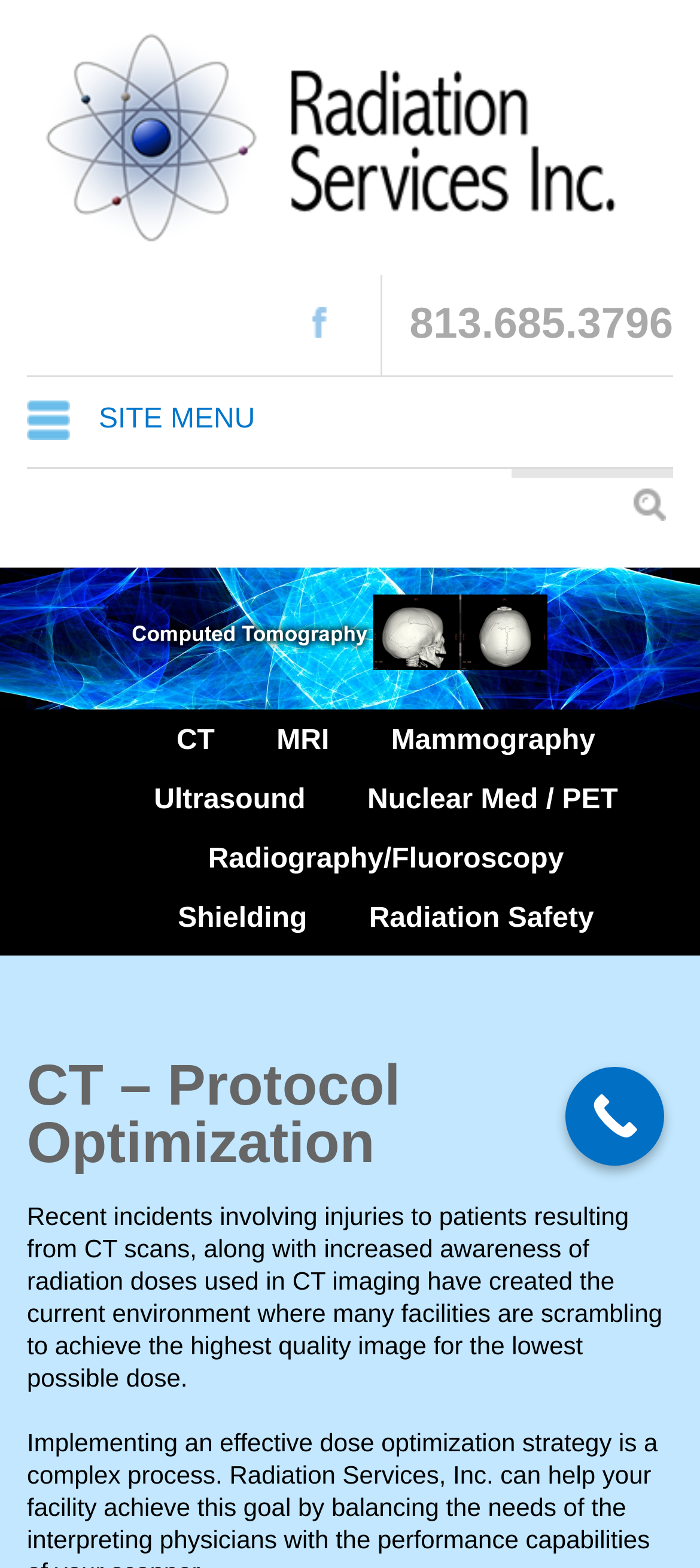What is the phone number on the webpage?
Refer to the image and provide a concise answer in one word or phrase.

813.685.3796